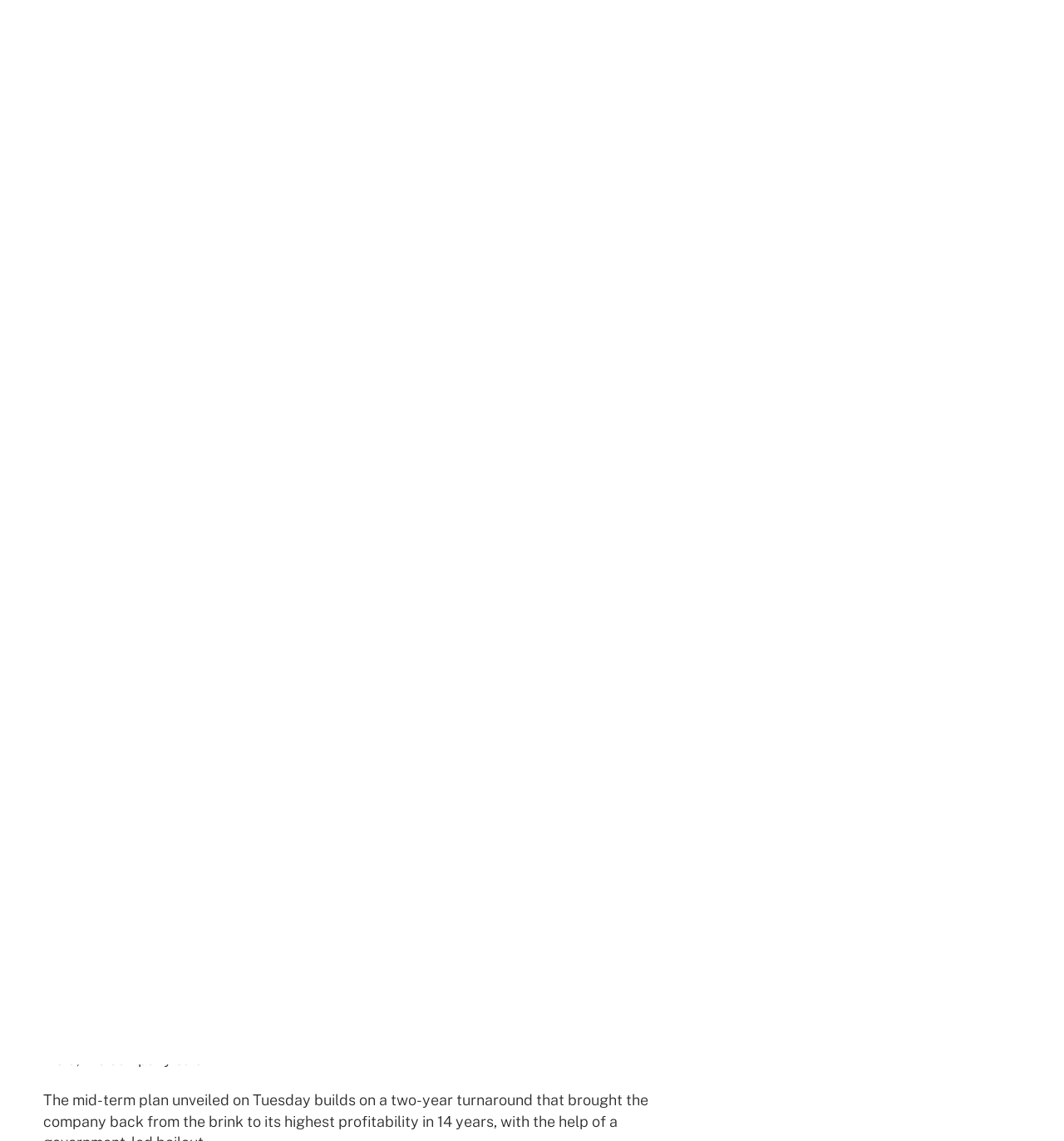Determine the bounding box coordinates of the clickable region to execute the instruction: "Click on the ABOUT link". The coordinates should be four float numbers between 0 and 1, denoted as [left, top, right, bottom].

None